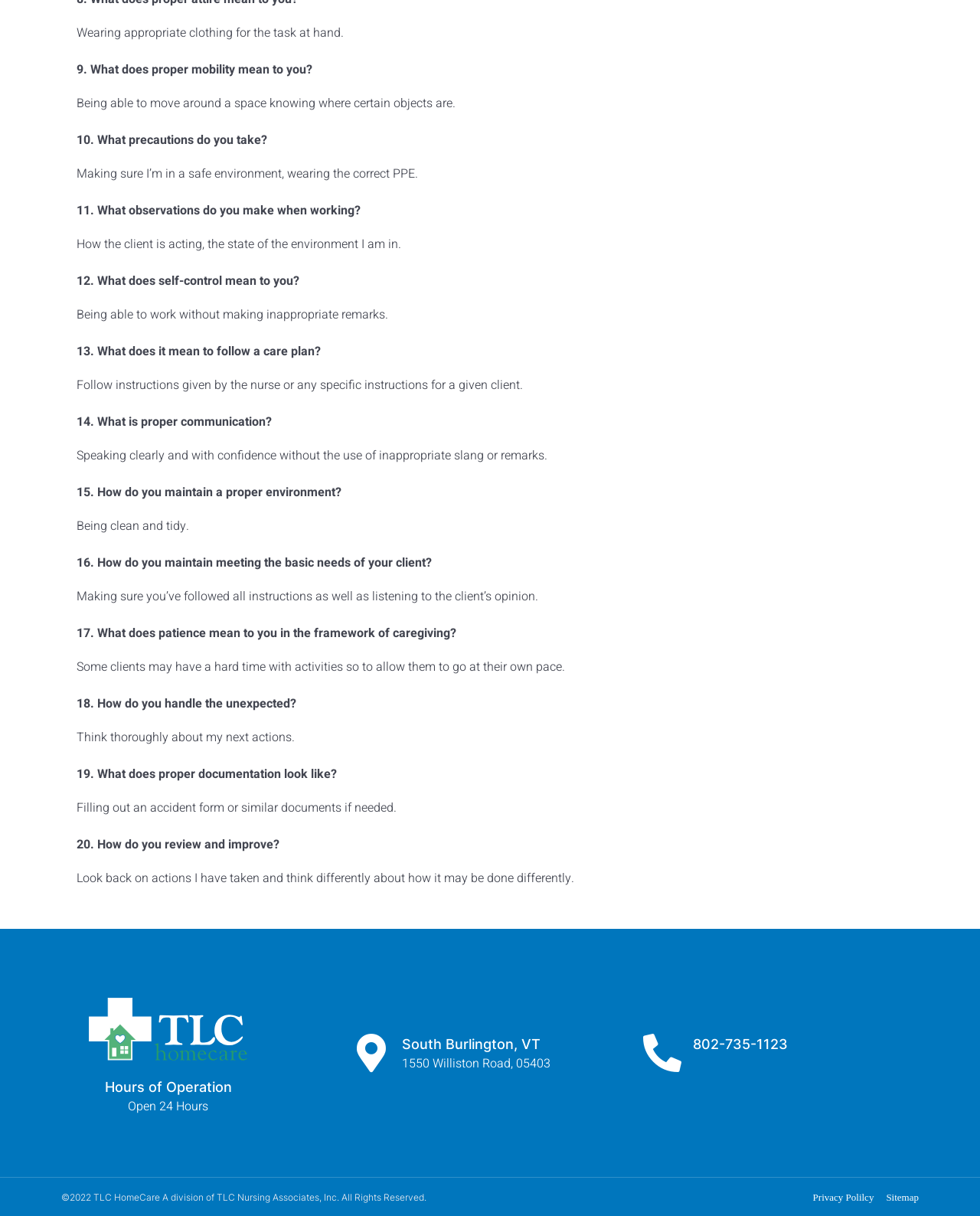Using details from the image, please answer the following question comprehensively:
What is the name of the homecare service?

I found the answer by looking at the image element with the text 'TLC Homecare' at the bottom of the page, which suggests that it is the name of the homecare service.